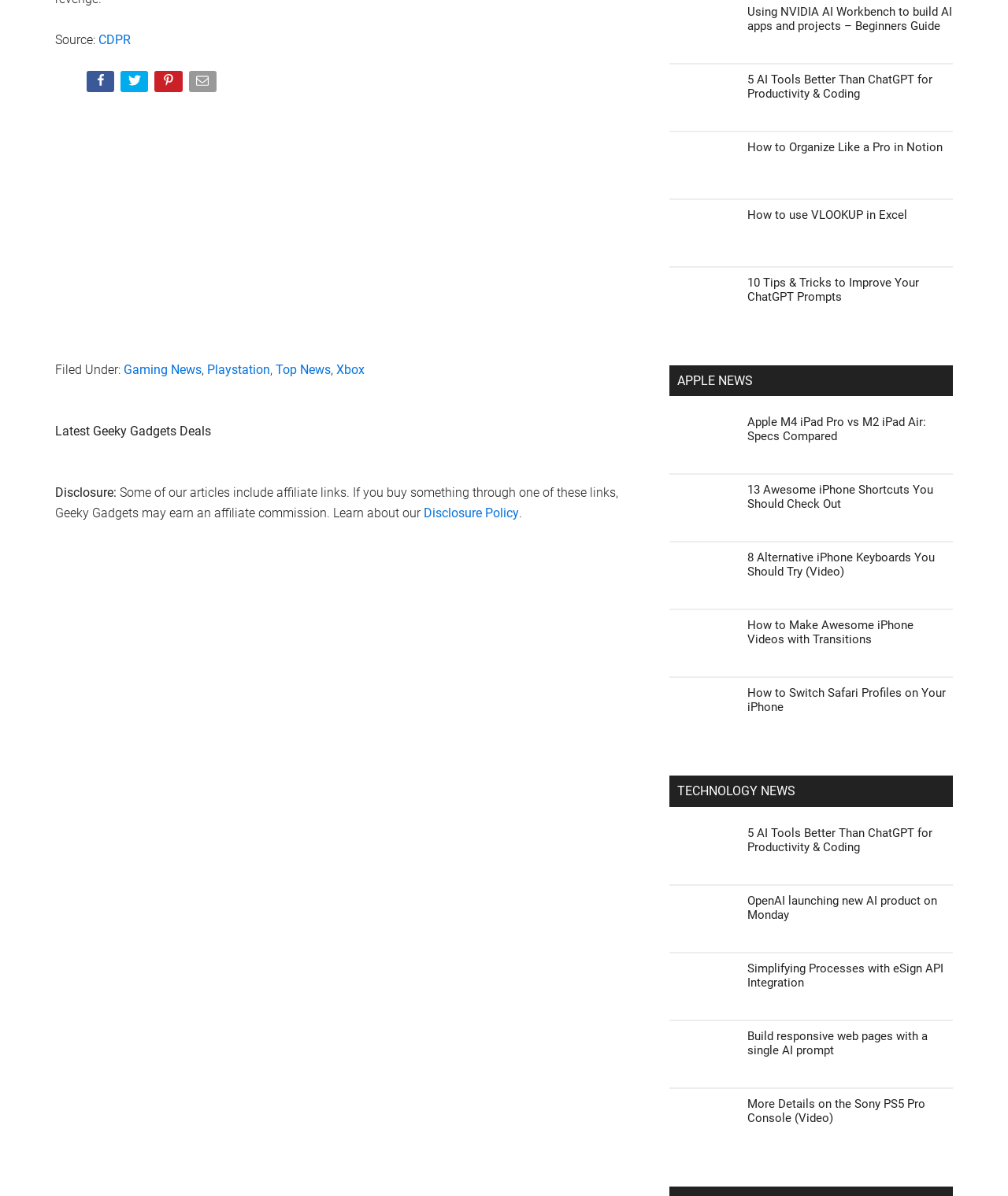Please specify the bounding box coordinates of the region to click in order to perform the following instruction: "Learn about Disclosure Policy".

[0.42, 0.663, 0.515, 0.675]